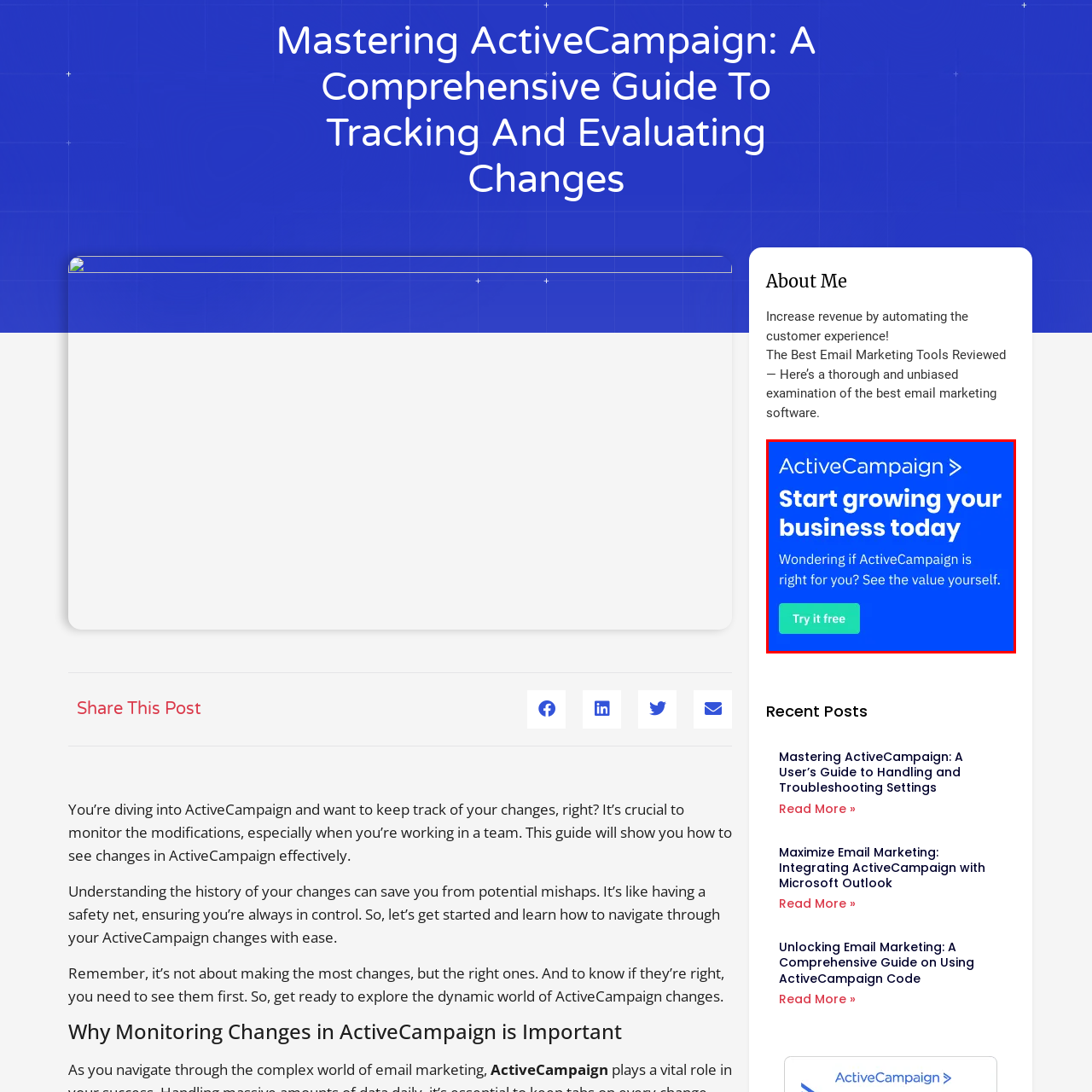Describe extensively the contents of the image within the red-bordered area.

The image promotes ActiveCampaign with a bold blue background, encouraging users to "Start growing your business today." It features a call-to-action that invites potential customers to explore the platform by trying it for free. The text poses a question about the suitability of ActiveCampaign for the user's needs, prompting them to see the value of the service firsthand. This promotional element aims to engage individuals interested in enhancing their email marketing and automation efforts.